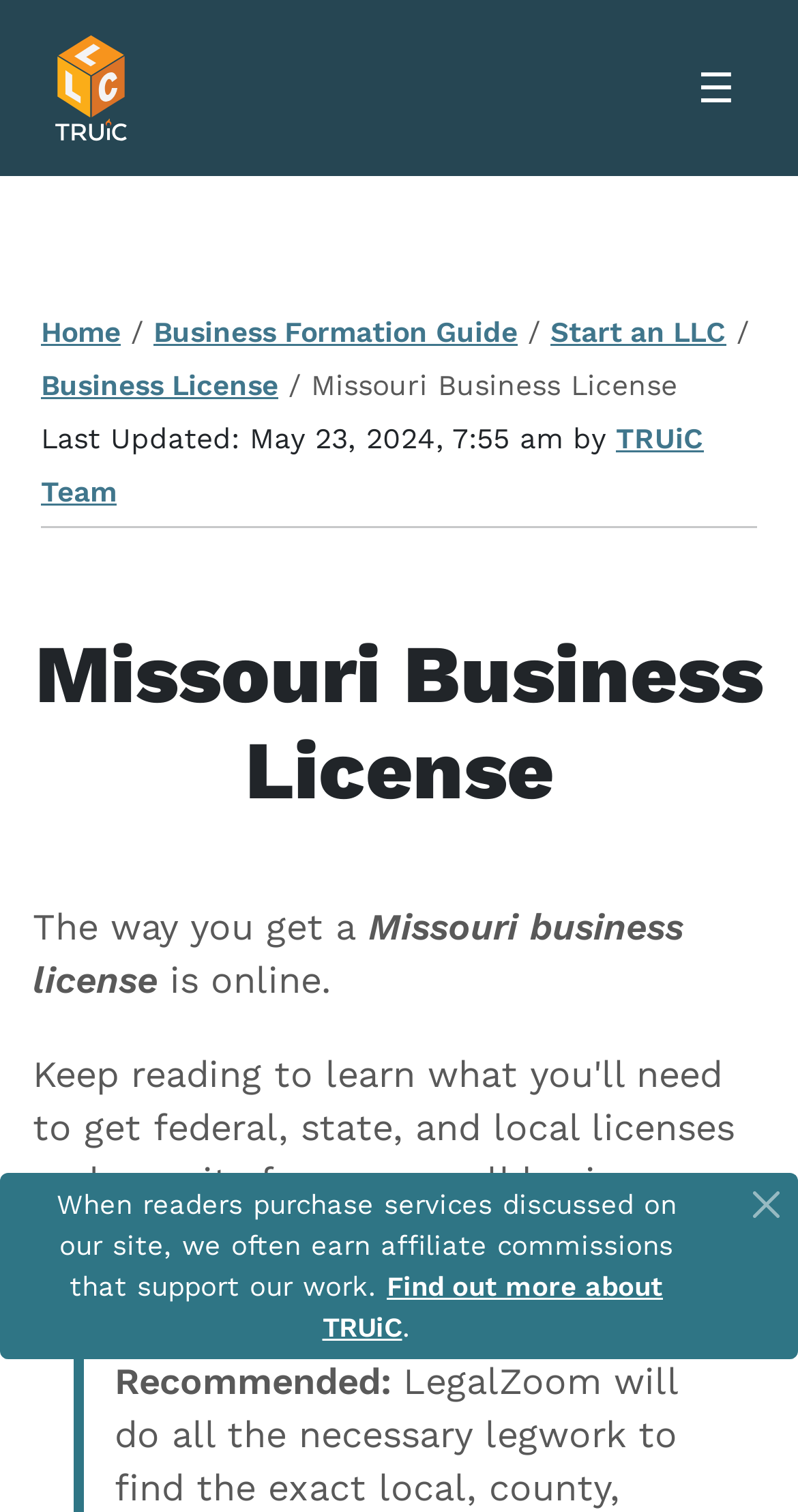Please locate the bounding box coordinates for the element that should be clicked to achieve the following instruction: "Close the alert". Ensure the coordinates are given as four float numbers between 0 and 1, i.e., [left, top, right, bottom].

[0.922, 0.777, 0.997, 0.817]